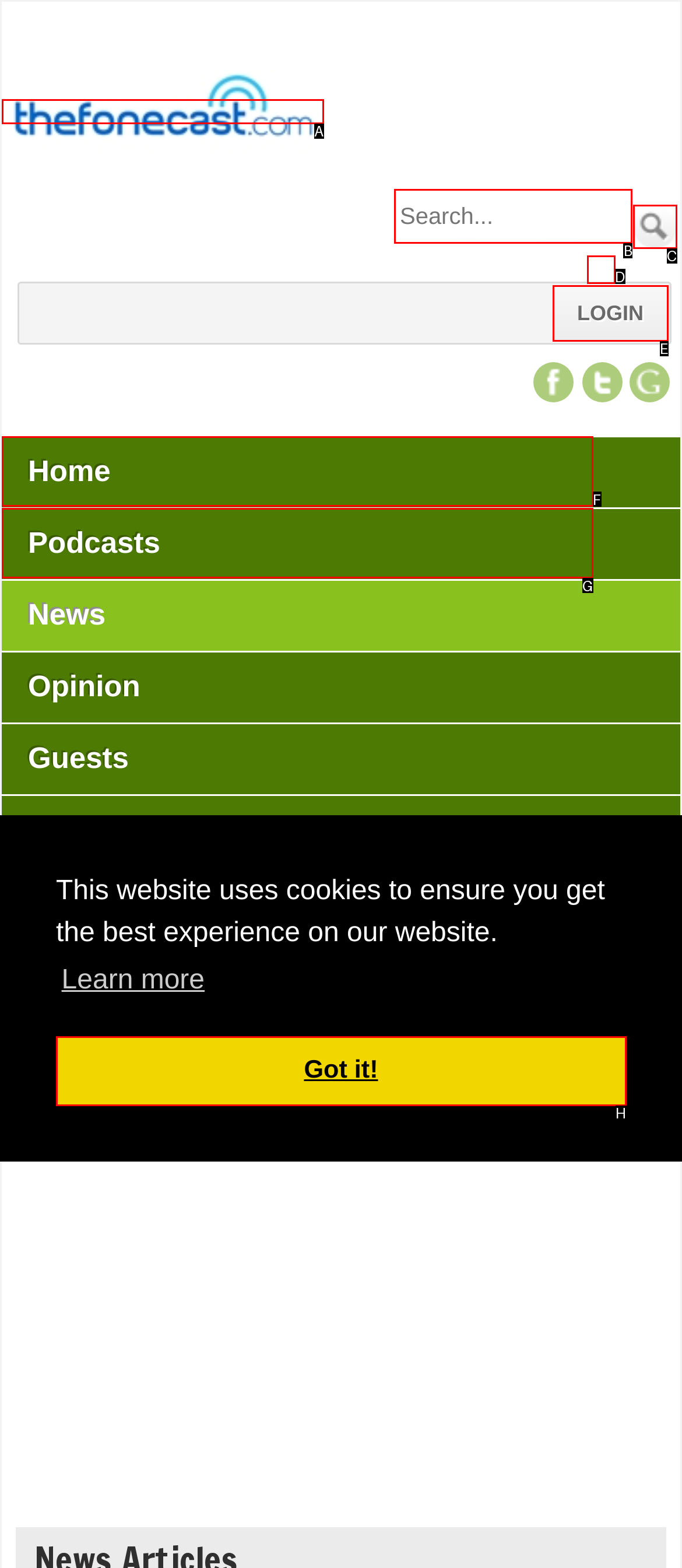Determine which UI element I need to click to achieve the following task: Clear search text Provide your answer as the letter of the selected option.

D